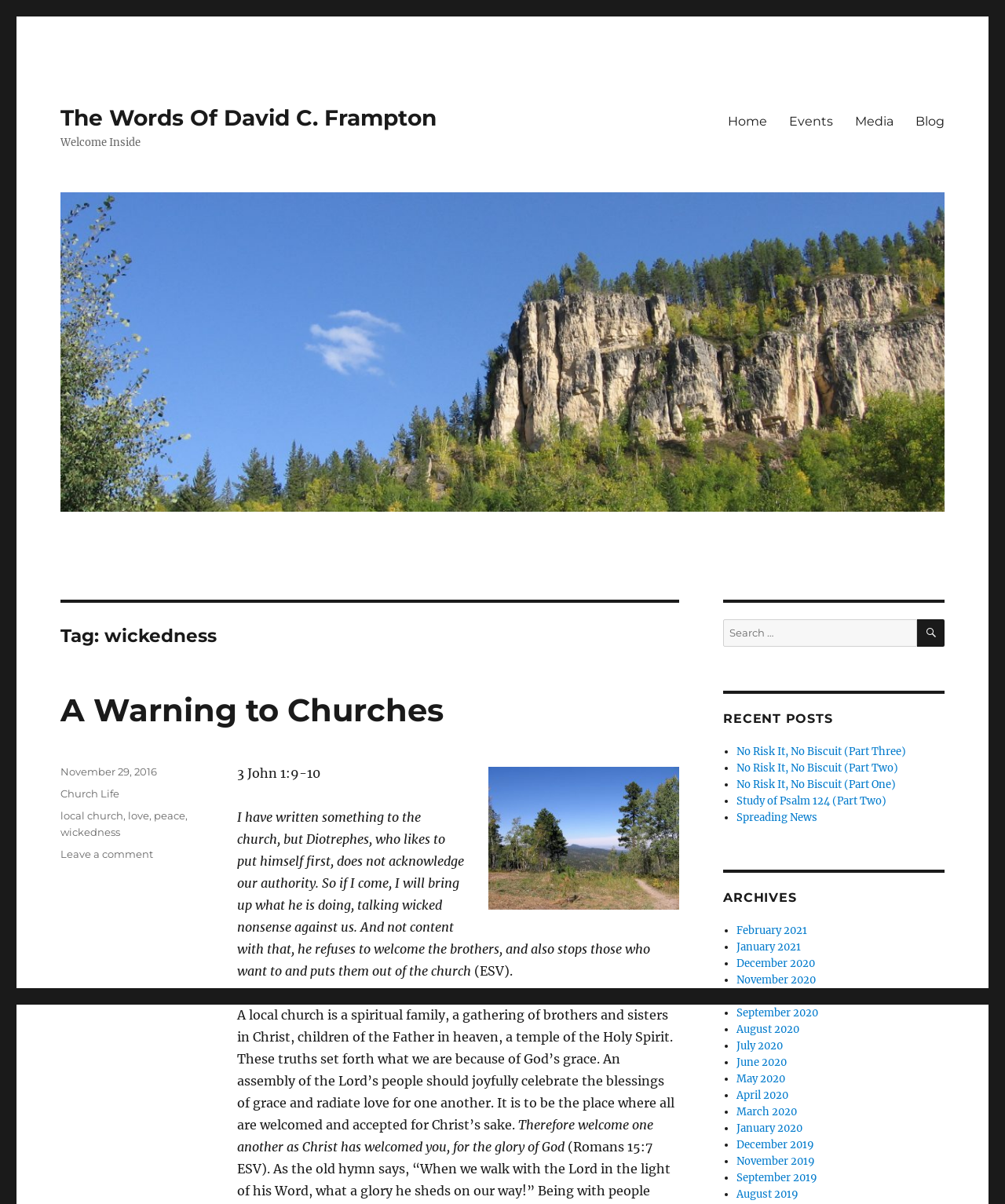Please identify the bounding box coordinates of the clickable area that will allow you to execute the instruction: "Click on the 'Home' link".

[0.713, 0.087, 0.774, 0.114]